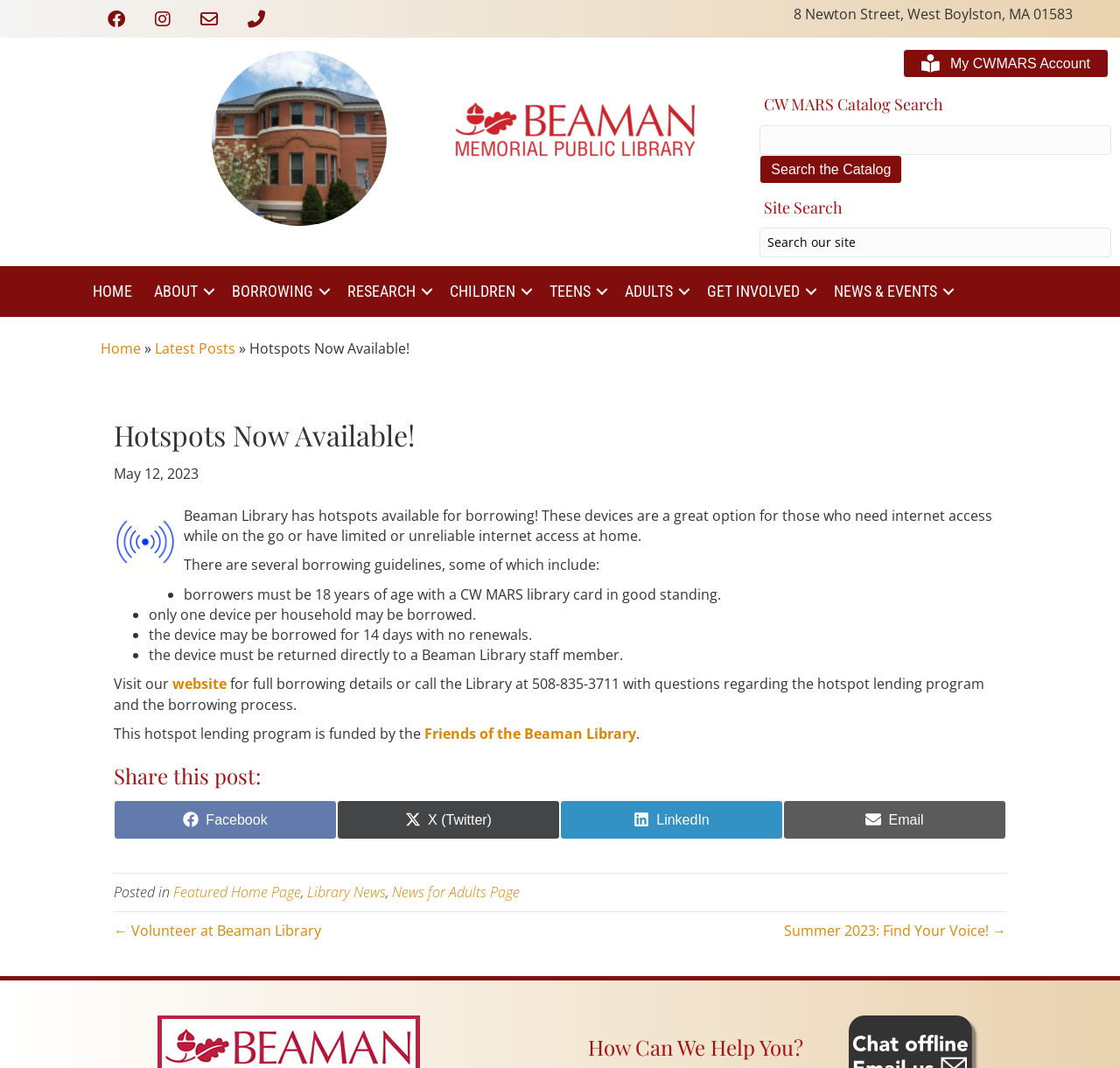Pinpoint the bounding box coordinates of the element that must be clicked to accomplish the following instruction: "Search for something". The coordinates should be in the format of four float numbers between 0 and 1, i.e., [left, top, right, bottom].

[0.678, 0.213, 0.992, 0.241]